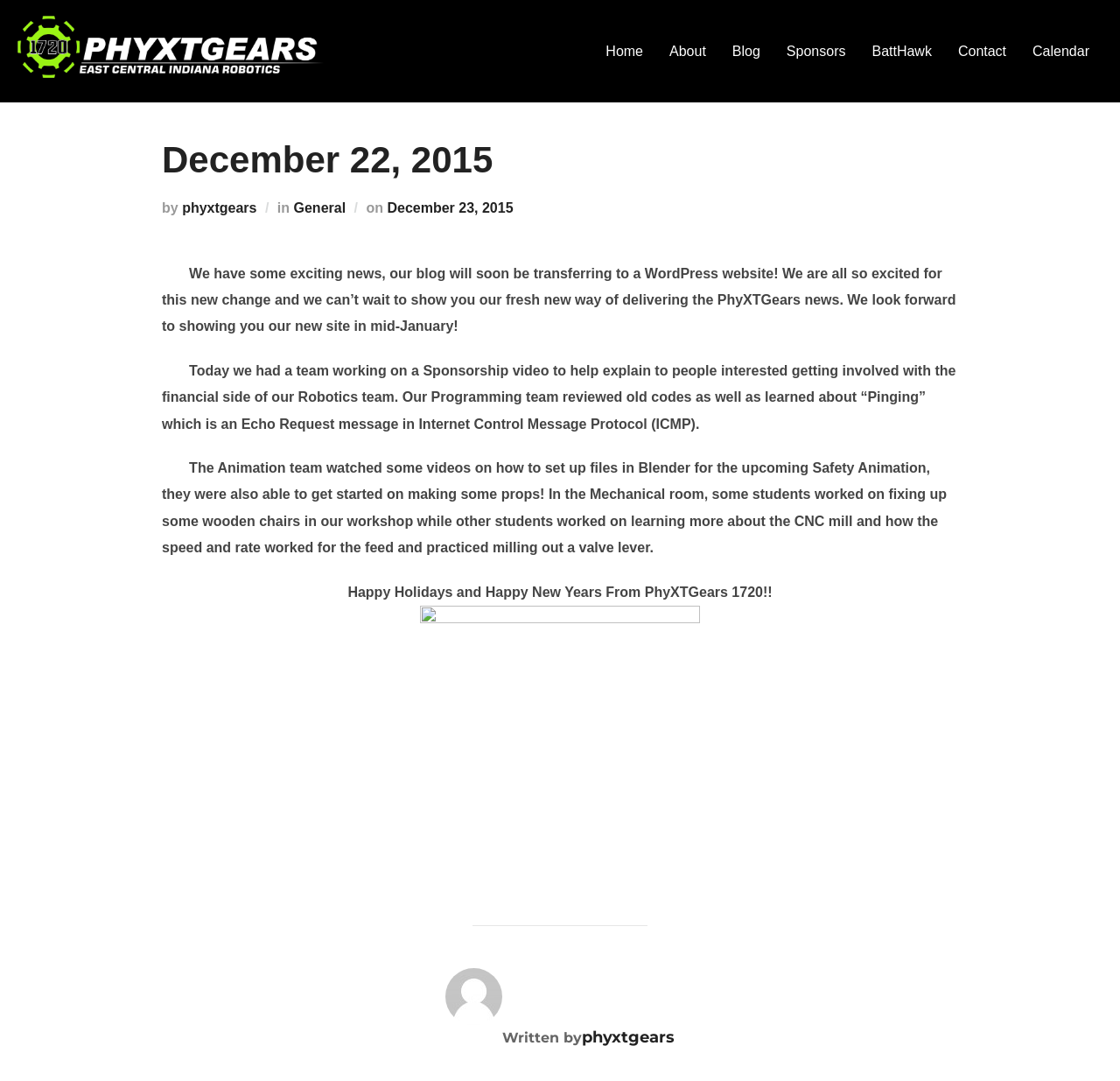Determine the bounding box for the UI element that matches this description: "December 23, 2015January 19, 2016".

[0.346, 0.15, 0.458, 0.164]